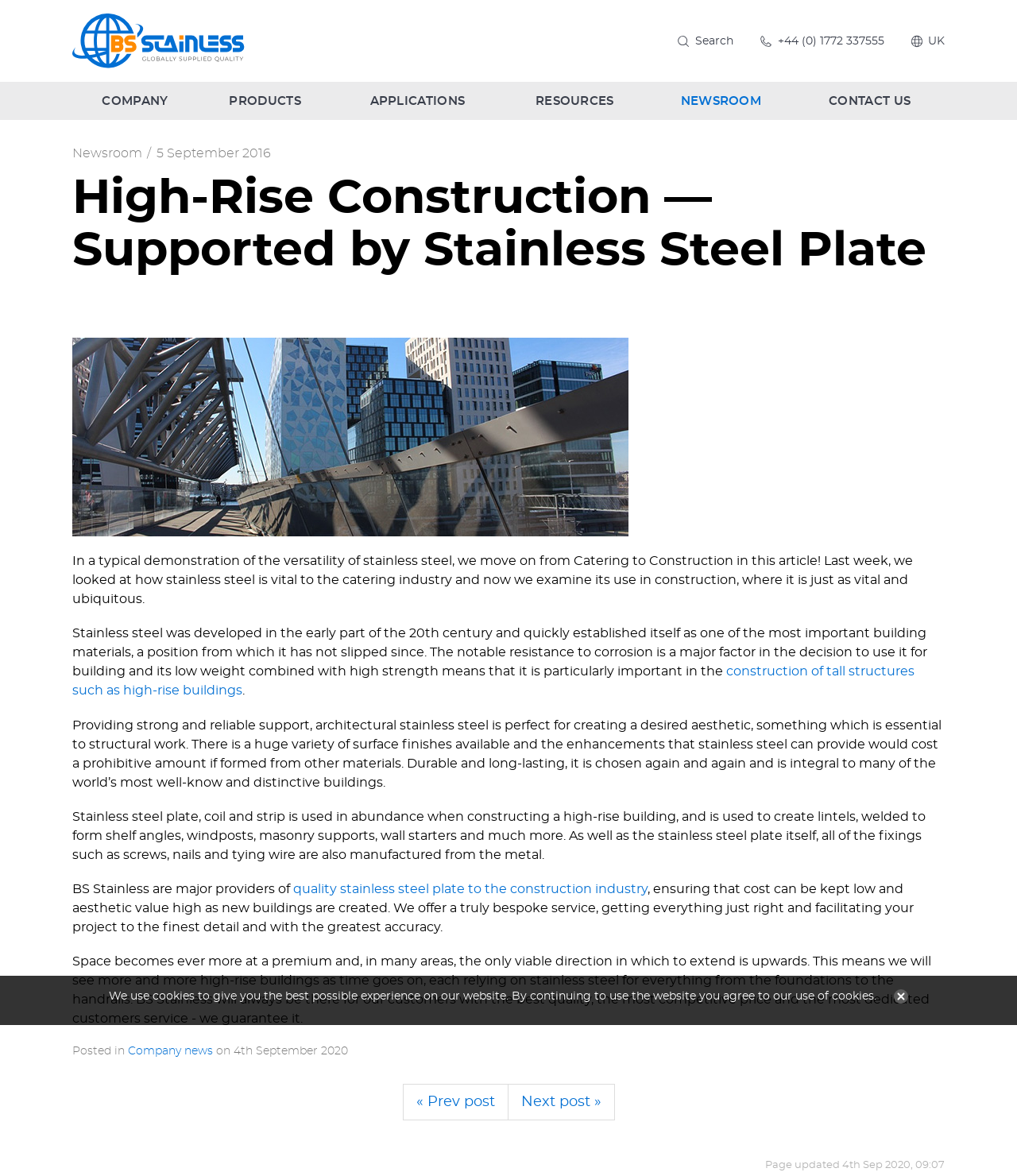When was the webpage last updated?
Give a detailed explanation using the information visible in the image.

The webpage was last updated on 4th September 2020 at 09:07, as indicated by the 'Page updated' section at the bottom of the webpage.